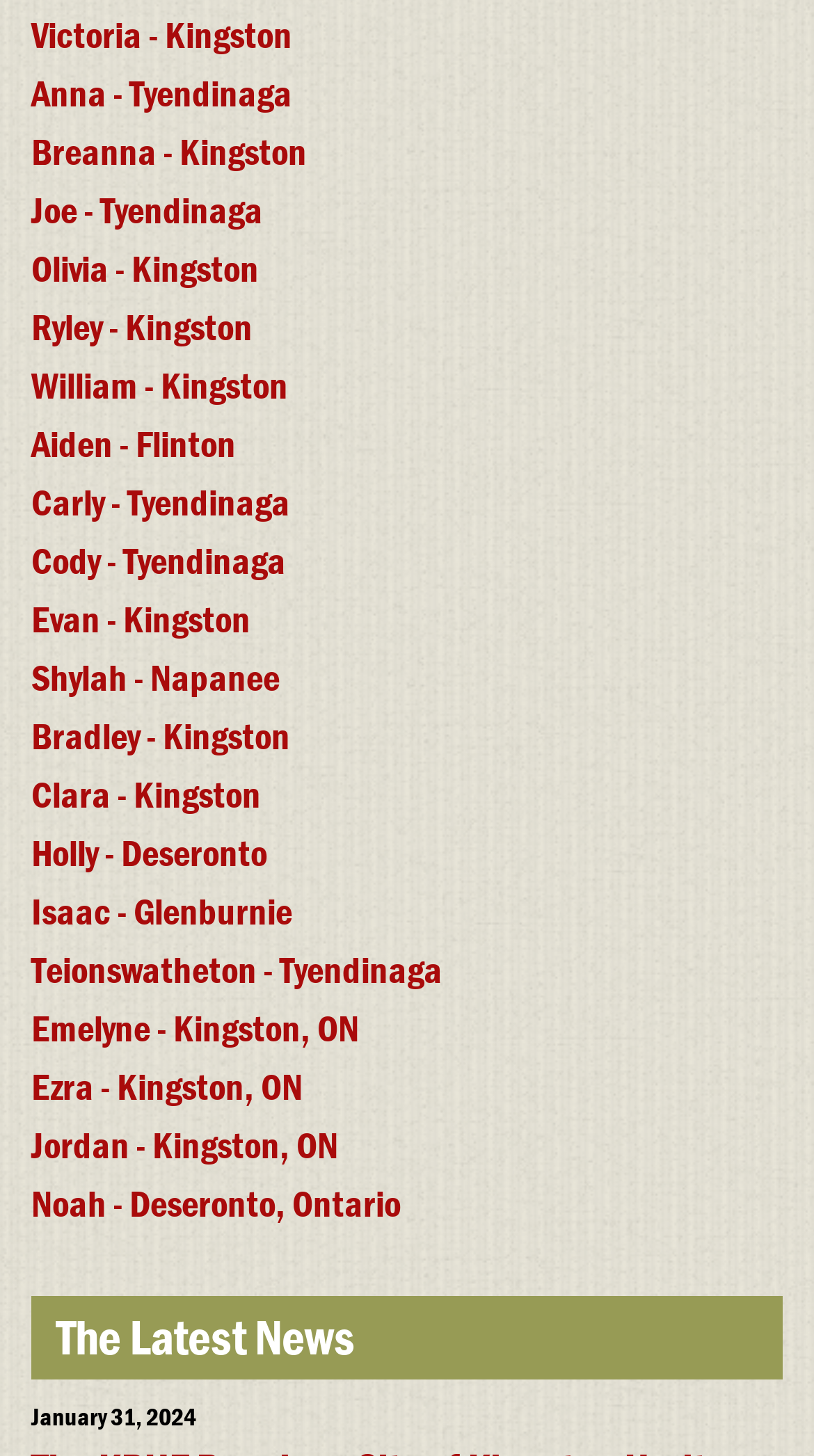Please determine the bounding box coordinates of the area that needs to be clicked to complete this task: 'View Victoria's profile'. The coordinates must be four float numbers between 0 and 1, formatted as [left, top, right, bottom].

[0.038, 0.007, 0.359, 0.04]